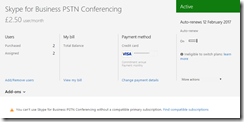How many users have purchased the service?
Give a detailed explanation using the information visible in the image.

The key user statistics are summarized below the service name, indicating that 2 users have purchased the service.